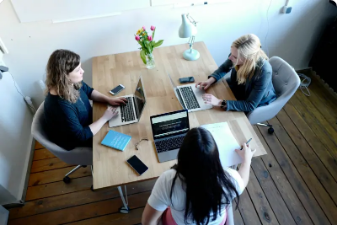What type of light illuminates the setting?
Using the details shown in the screenshot, provide a comprehensive answer to the question.

I analyzed the image and determined that the setting is illuminated with natural light, creating an inviting atmosphere, which suggests that the workspace has a window or is located near a natural light source.